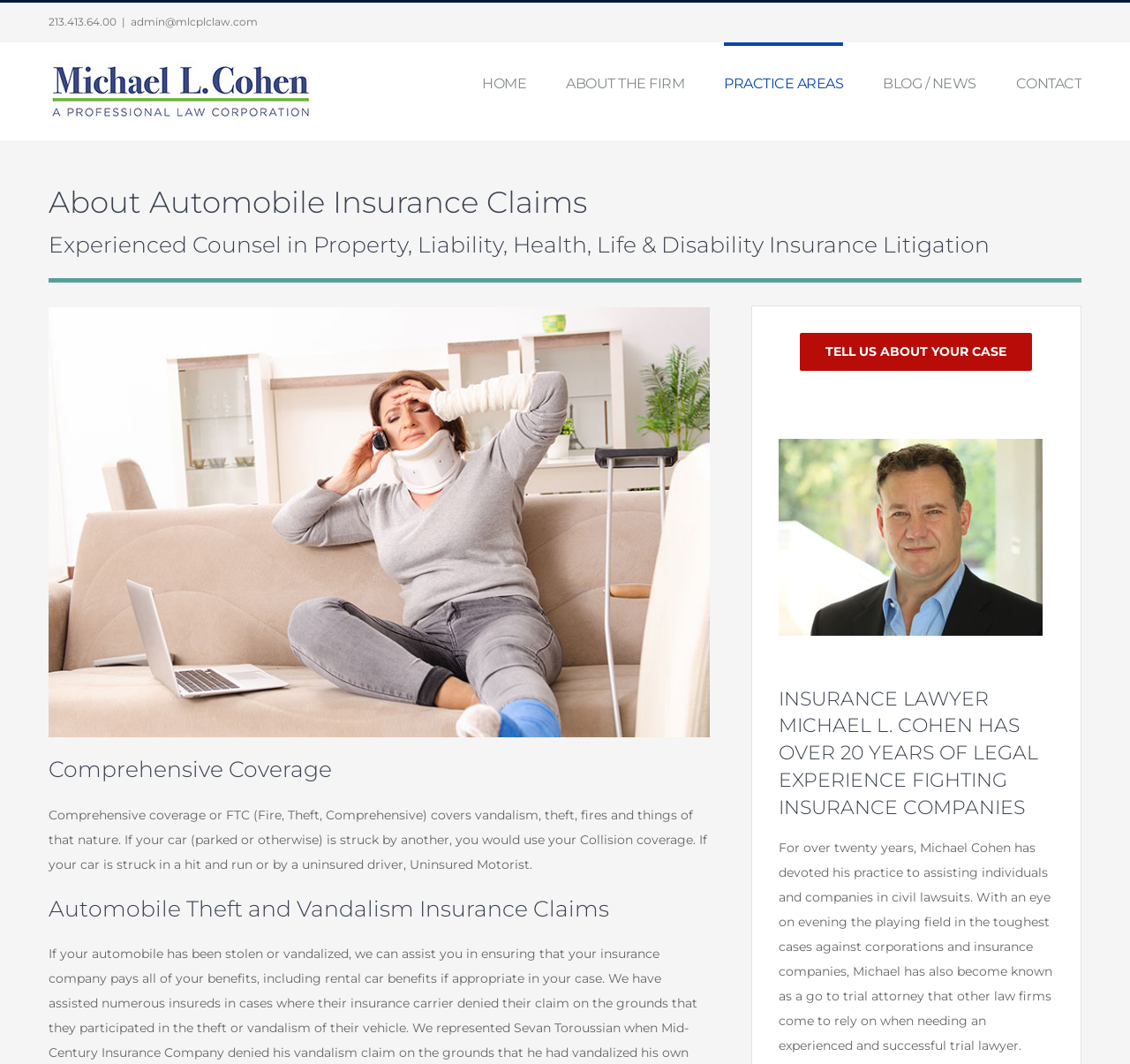What is the name of the law firm's logo?
Using the image provided, answer with just one word or phrase.

Michael L. Cohen Law Logo